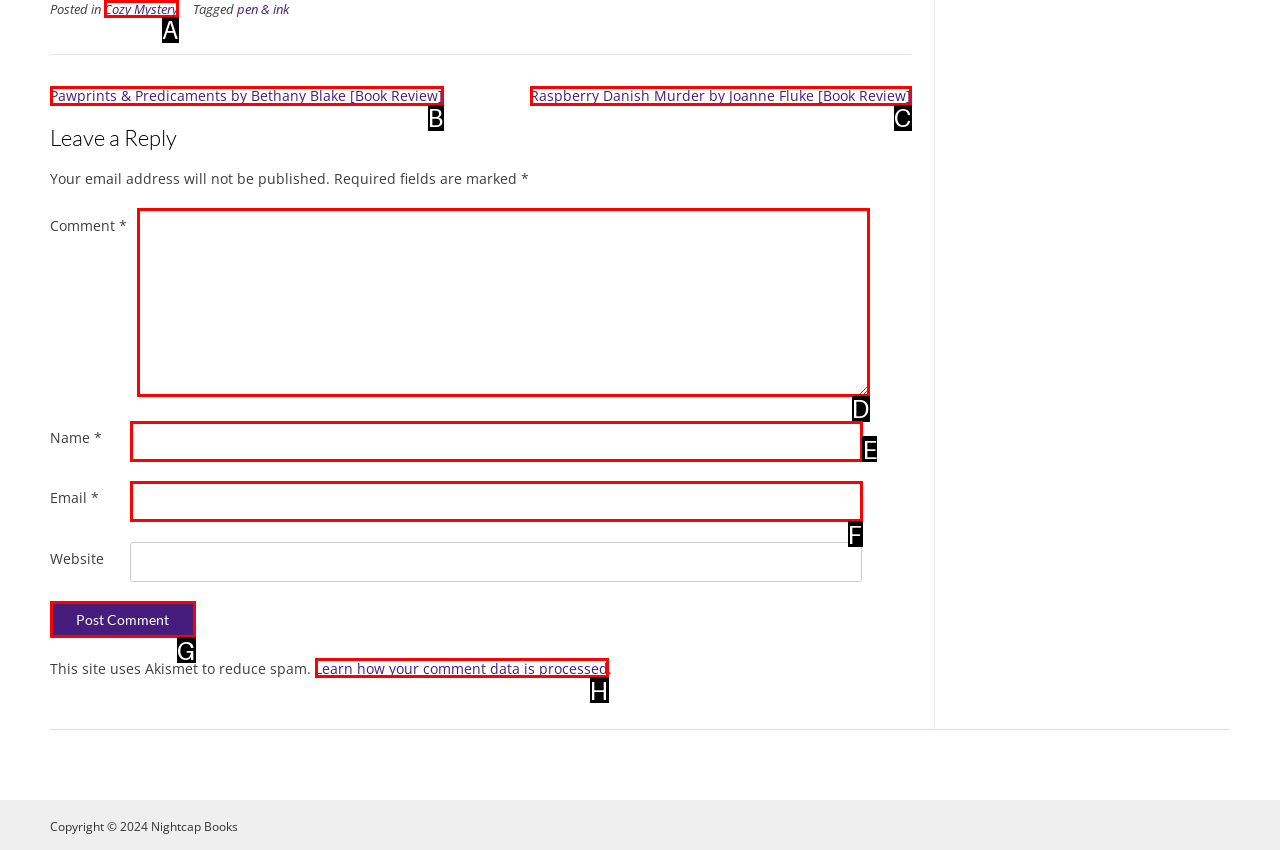Which HTML element should be clicked to complete the task: Enter your name in the 'Name' text box? Answer with the letter of the corresponding option.

E